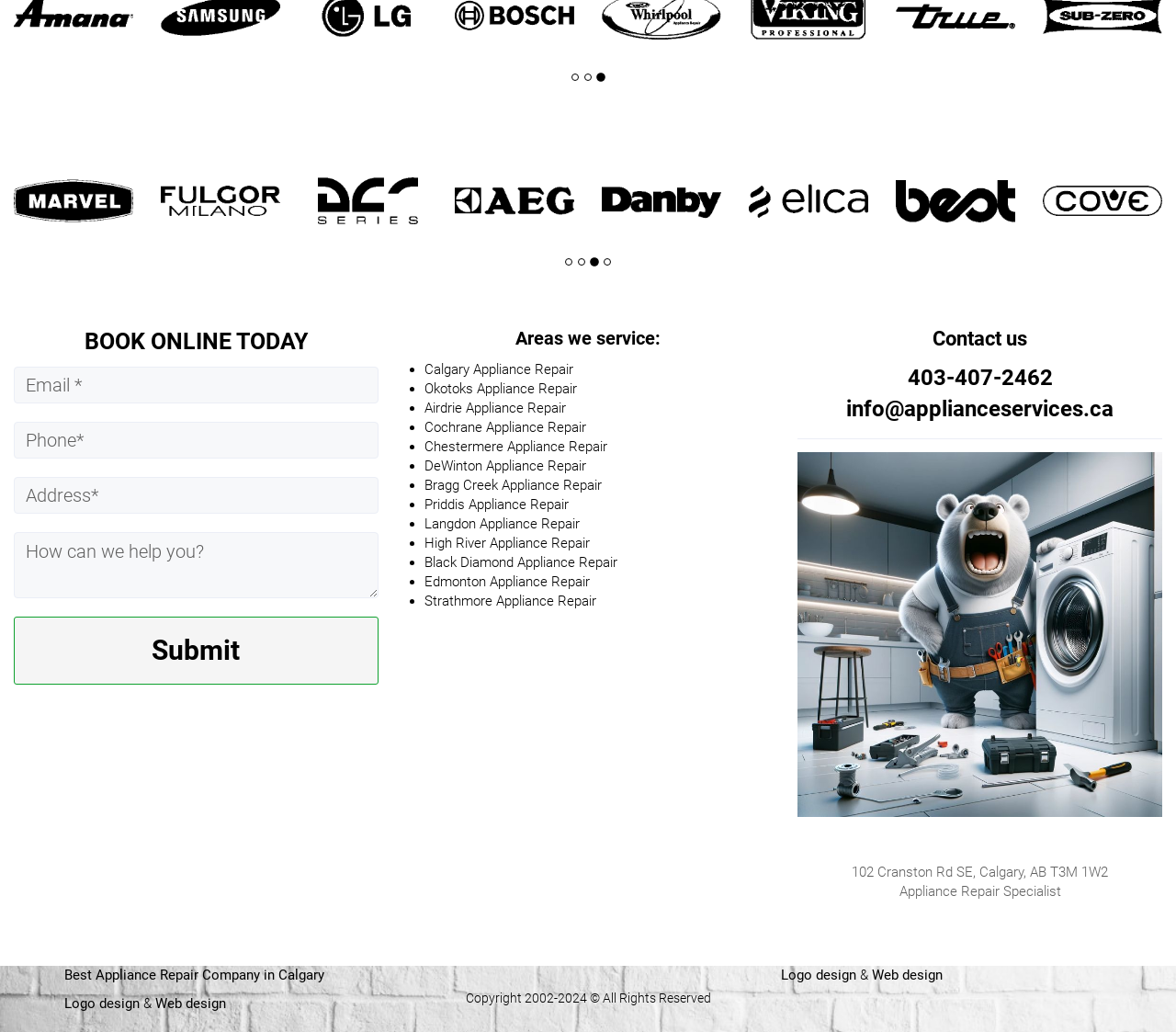Locate the bounding box coordinates of the clickable area to execute the instruction: "Enter email address". Provide the coordinates as four float numbers between 0 and 1, represented as [left, top, right, bottom].

[0.012, 0.356, 0.322, 0.391]